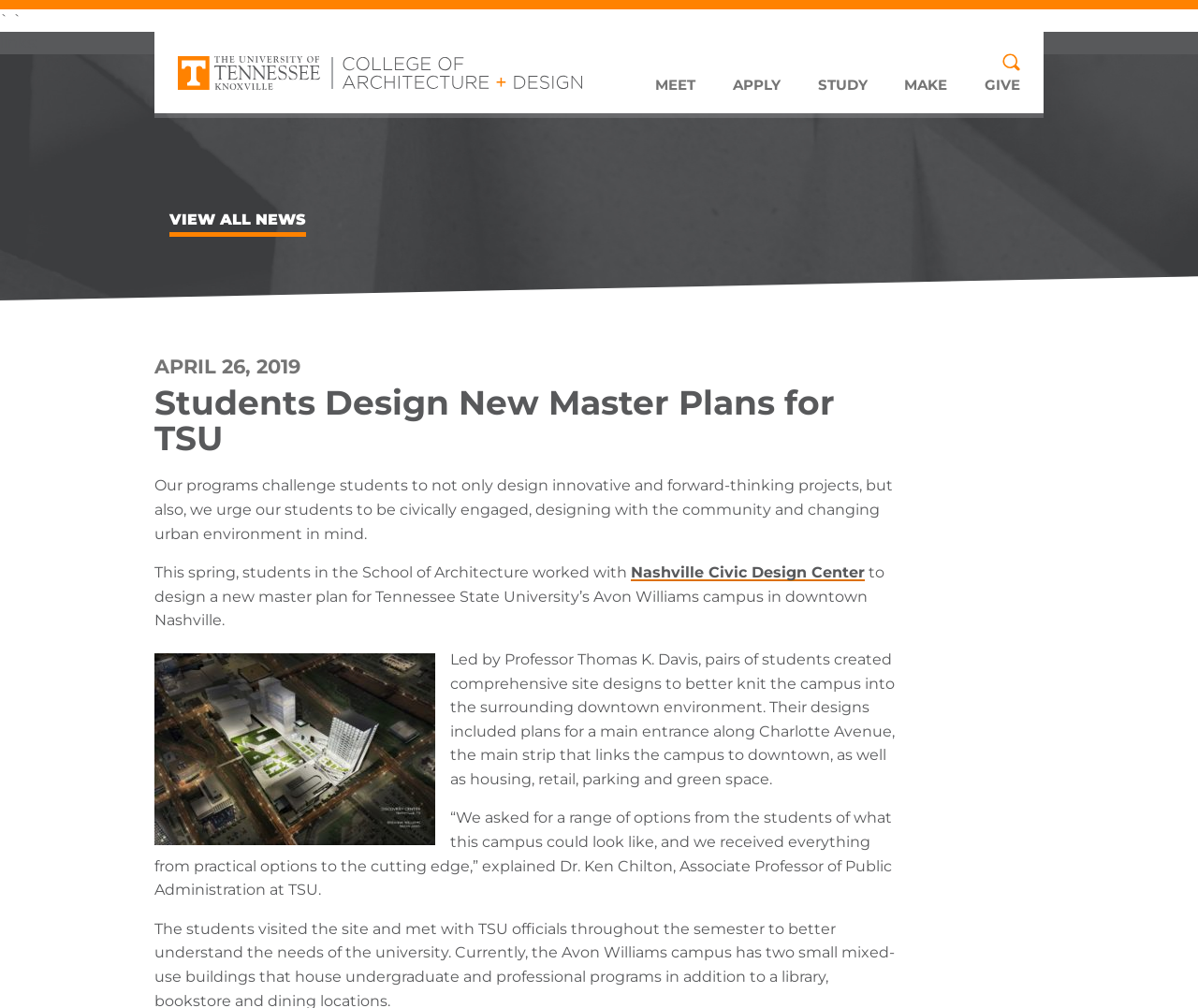Detail the various sections and features of the webpage.

The webpage is about a university program that challenges students to design innovative and forward-thinking projects while being civically engaged with the community. At the top, there is a university logo and a navigation menu with links to "MEET", "APPLY", "STUDY", "MAKE", and "GIVE". Below the navigation menu, there is a heading that reads "APRIL 26, 2019 Students Design New Master Plans for TSU". 

A paragraph of text follows, describing the program's goals and objectives. It is accompanied by a figure that takes up about a quarter of the page, showcasing the best final designs for the Tennessee State University's Avon Williams campus. 

Below the figure, there is another paragraph of text that explains the project's details, including the creation of comprehensive site designs to better integrate the campus with the surrounding downtown environment. The text also quotes Dr. Ken Chilton, Associate Professor of Public Administration at TSU, who comments on the range of options presented by the students. 

On the top right corner, there is a search button with a magnifying glass icon. Above the search button, there are two links to "The University of Tennessee at Knoxville" and "College of Architecture and Design", each accompanied by an image.